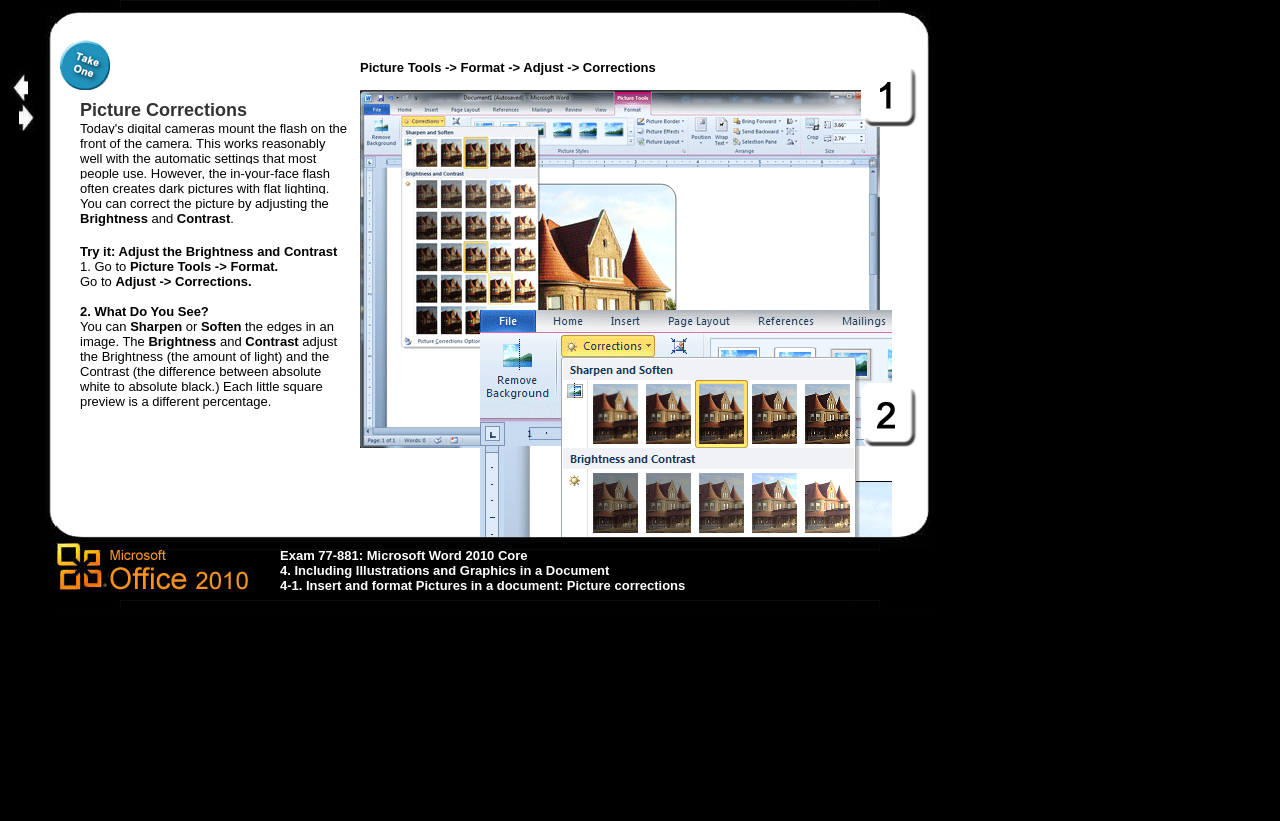What is the effect of the in-your-face flash on pictures?
Answer the question using a single word or phrase, according to the image.

Dark pictures with flat lighting